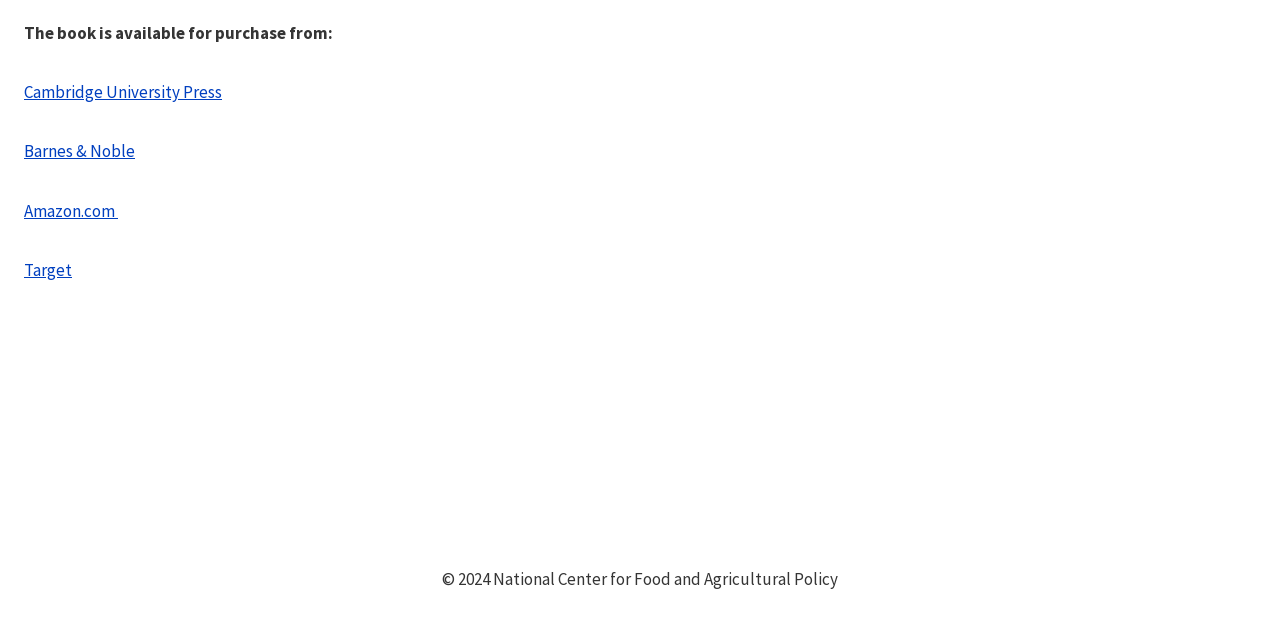Identify the bounding box of the HTML element described here: "Target". Provide the coordinates as four float numbers between 0 and 1: [left, top, right, bottom].

[0.019, 0.404, 0.056, 0.439]